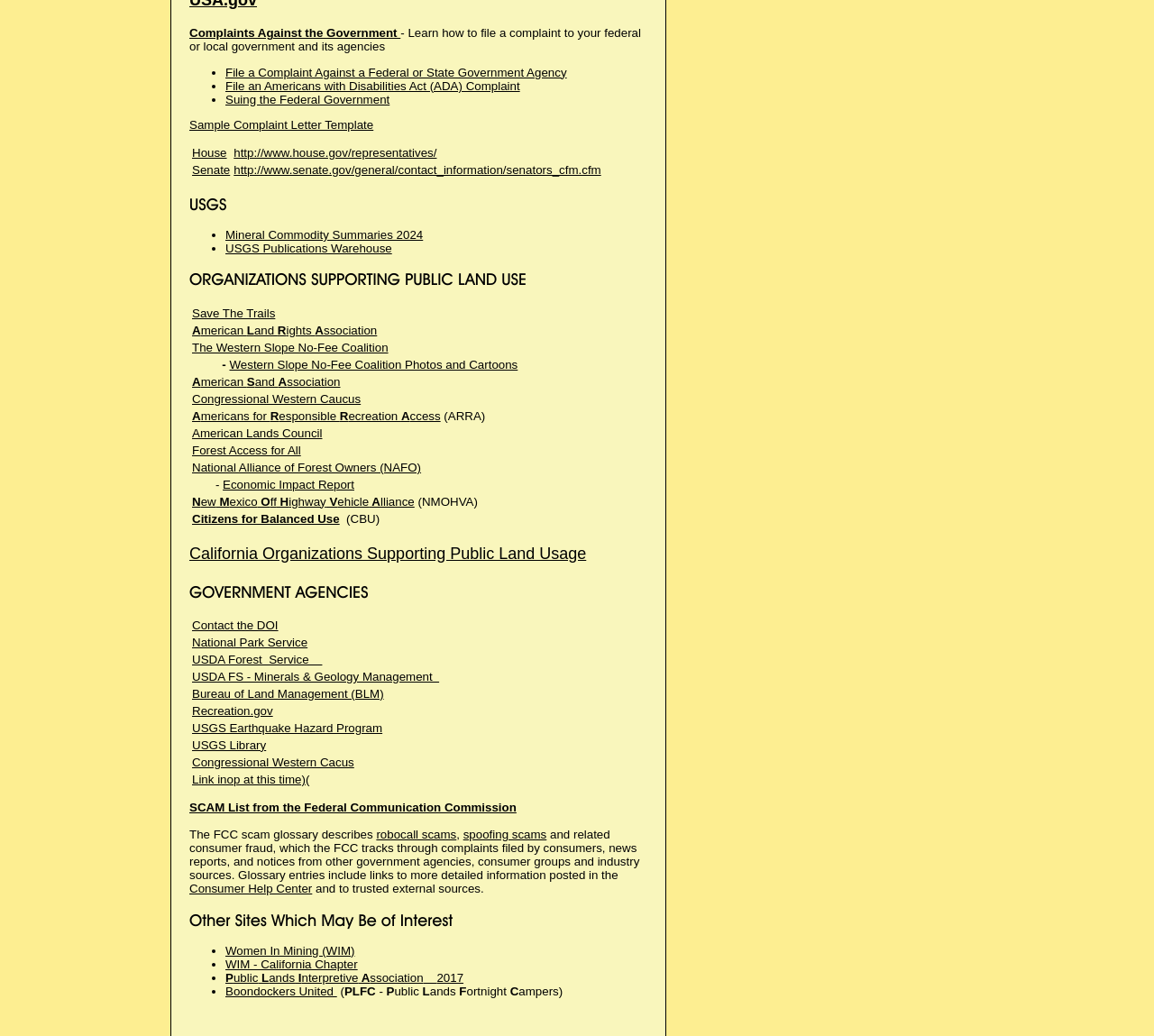Determine the bounding box coordinates of the element's region needed to click to follow the instruction: "Visit the House website". Provide these coordinates as four float numbers between 0 and 1, formatted as [left, top, right, bottom].

[0.203, 0.141, 0.378, 0.154]